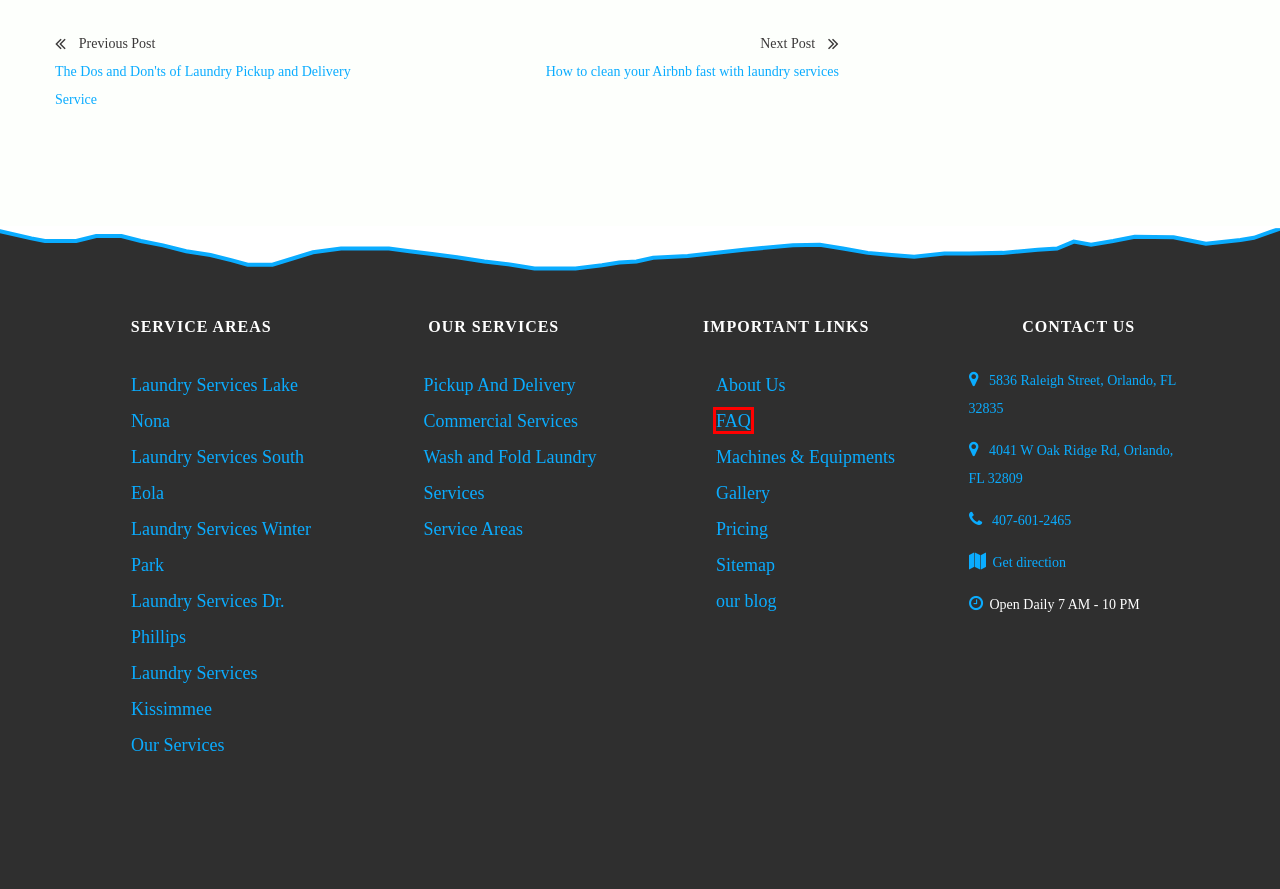You are given a screenshot of a webpage with a red rectangle bounding box around an element. Choose the best webpage description that matches the page after clicking the element in the bounding box. Here are the candidates:
A. Laundry Services Winter Park - The Laundry Room
B. Laundry Services Kissimmee - The Laundry Room
C. Machines & Equipments - The Laundry Room
D. How to clean your Airbnb fast with laundry services - The Laundry Room
E. FAQ - The Laundry Room
F. About Us - The Laundry Room - Orlando FL
G. Sitemap - The Laundry Room
H. Laundry Pickup And Delivery Services | The Laundry Room

E